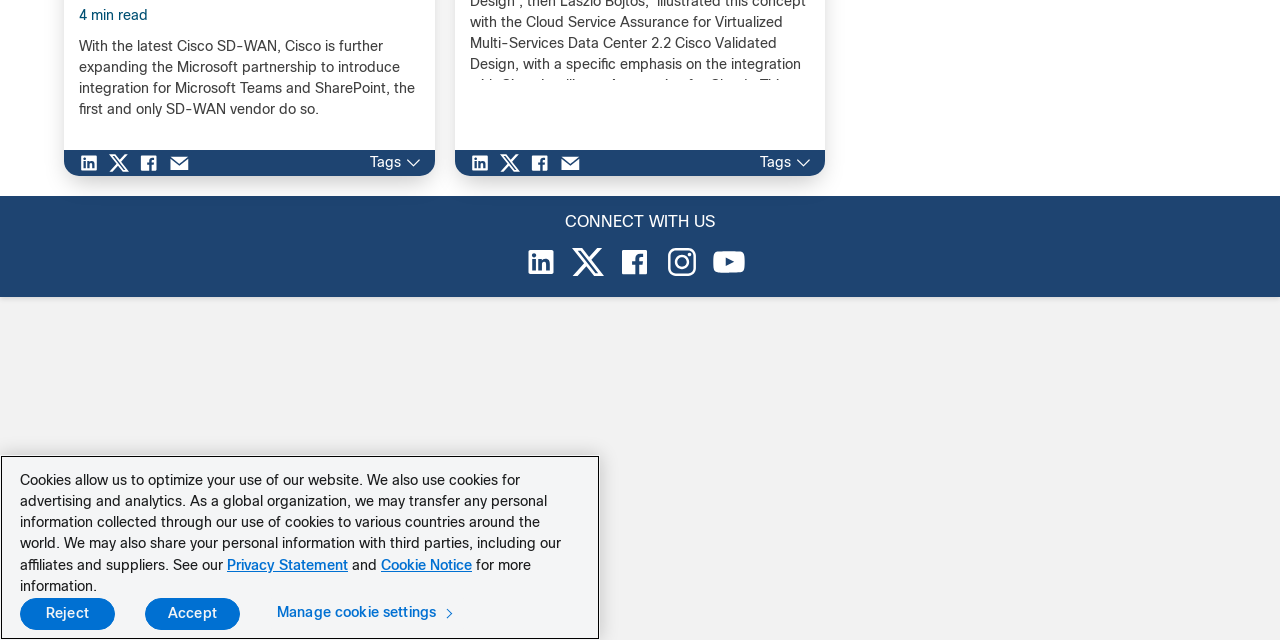Find the bounding box coordinates for the UI element that matches this description: "Cookie Notice".

[0.298, 0.868, 0.369, 0.898]